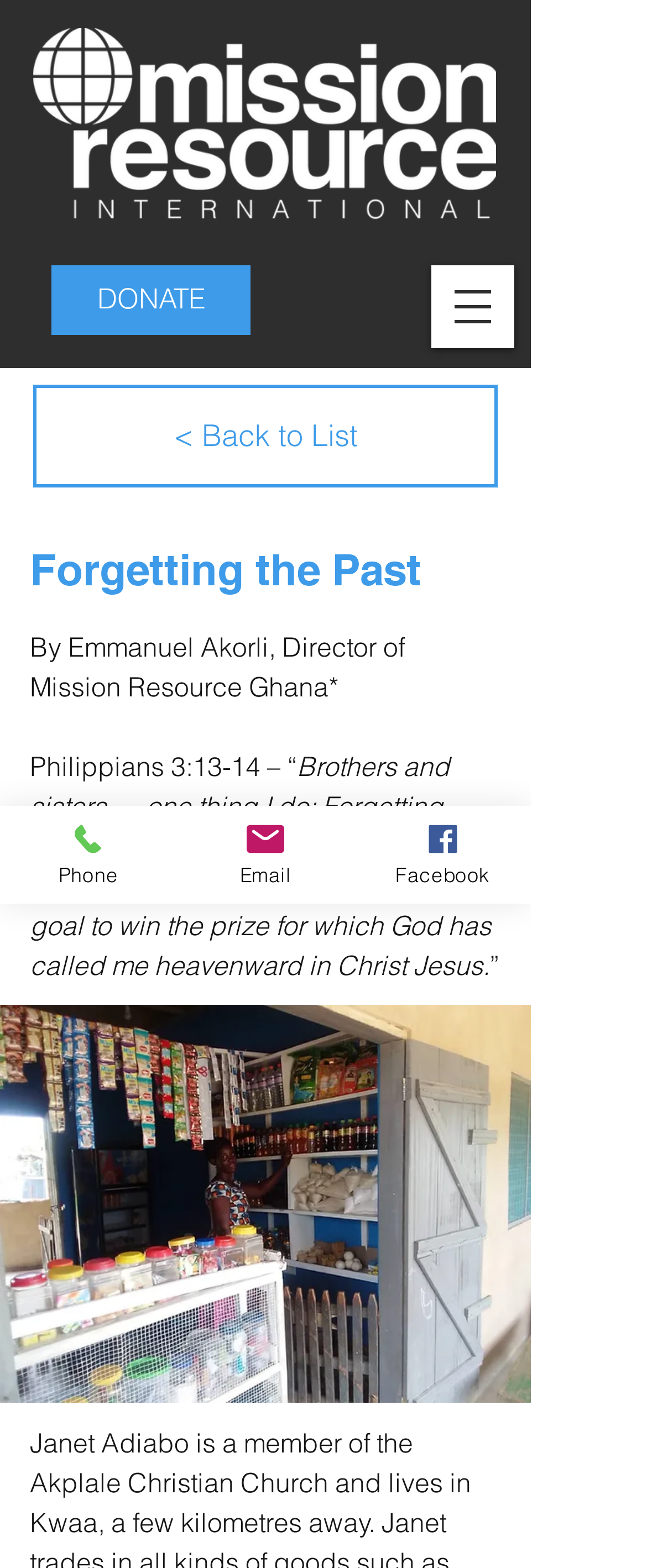Summarize the webpage with intricate details.

The webpage appears to be a blog post or article page, with a focus on a spiritual or religious theme. At the top left of the page, there is a logo for "Mission Resource International" accompanied by a link. To the right of the logo, there is a button to open a navigation menu. Below the logo, there is a link to "DONATE" and a link to go back to a list.

The main content of the page is a devotional or inspirational article titled "Forgetting the Past", written by Emmanuel Akorli, Director of Mission Resource Ghana. The article begins with a Bible verse from Philippians 3:13-14, which is quoted in full. The text is presented in a clear and readable format, with the title and author information displayed prominently.

At the bottom of the page, there are three links to contact the organization, including a phone number, email address, and Facebook page. Each of these links is accompanied by a small icon or image. There is also a button with no text, but it may be a call-to-action or a link to further resources.

Overall, the page has a simple and clean design, with a focus on presenting the article's content in a clear and easy-to-read format.